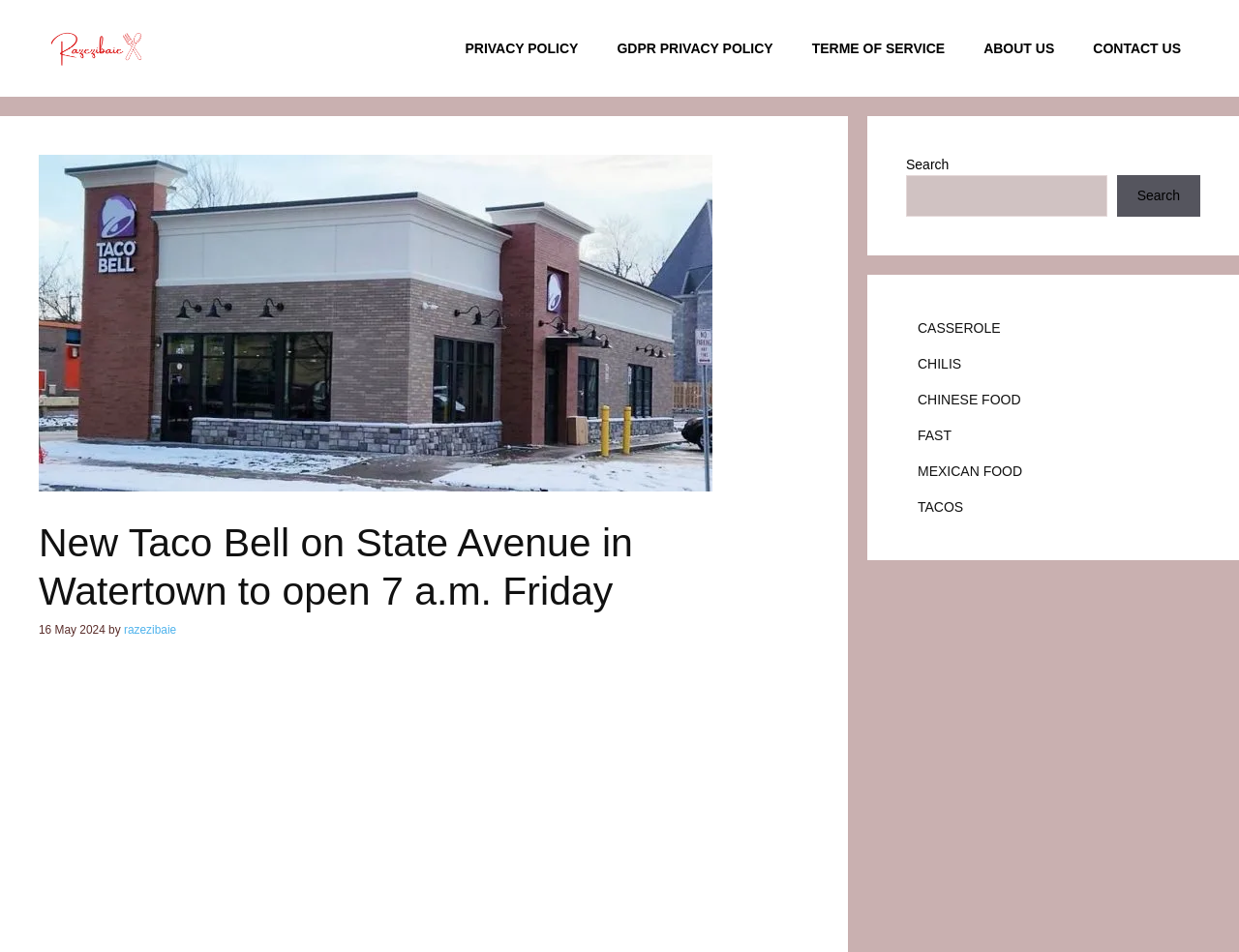Specify the bounding box coordinates of the area to click in order to follow the given instruction: "Search for keywords."

None